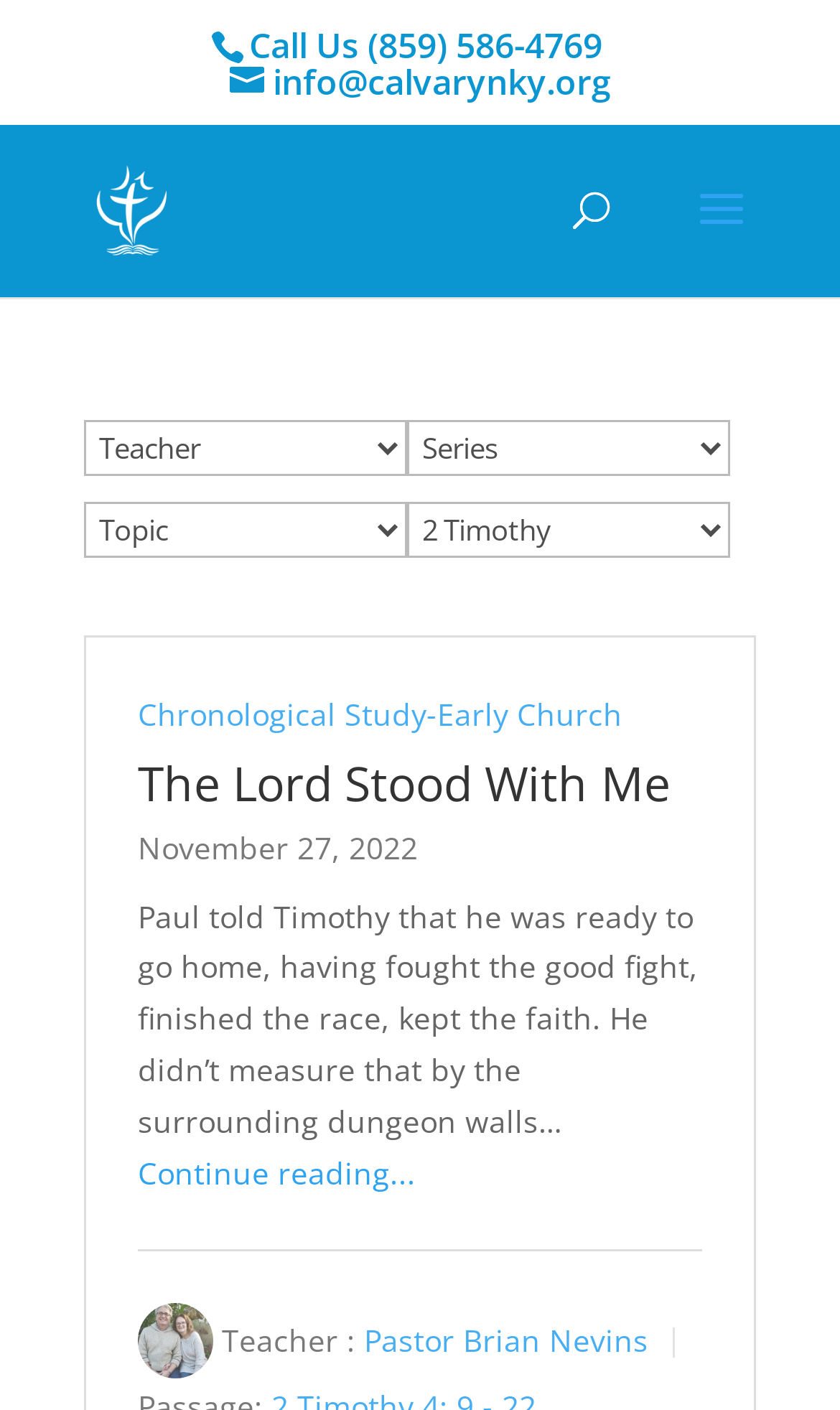Identify the bounding box coordinates of the clickable section necessary to follow the following instruction: "search for something". The coordinates should be presented as four float numbers from 0 to 1, i.e., [left, top, right, bottom].

None